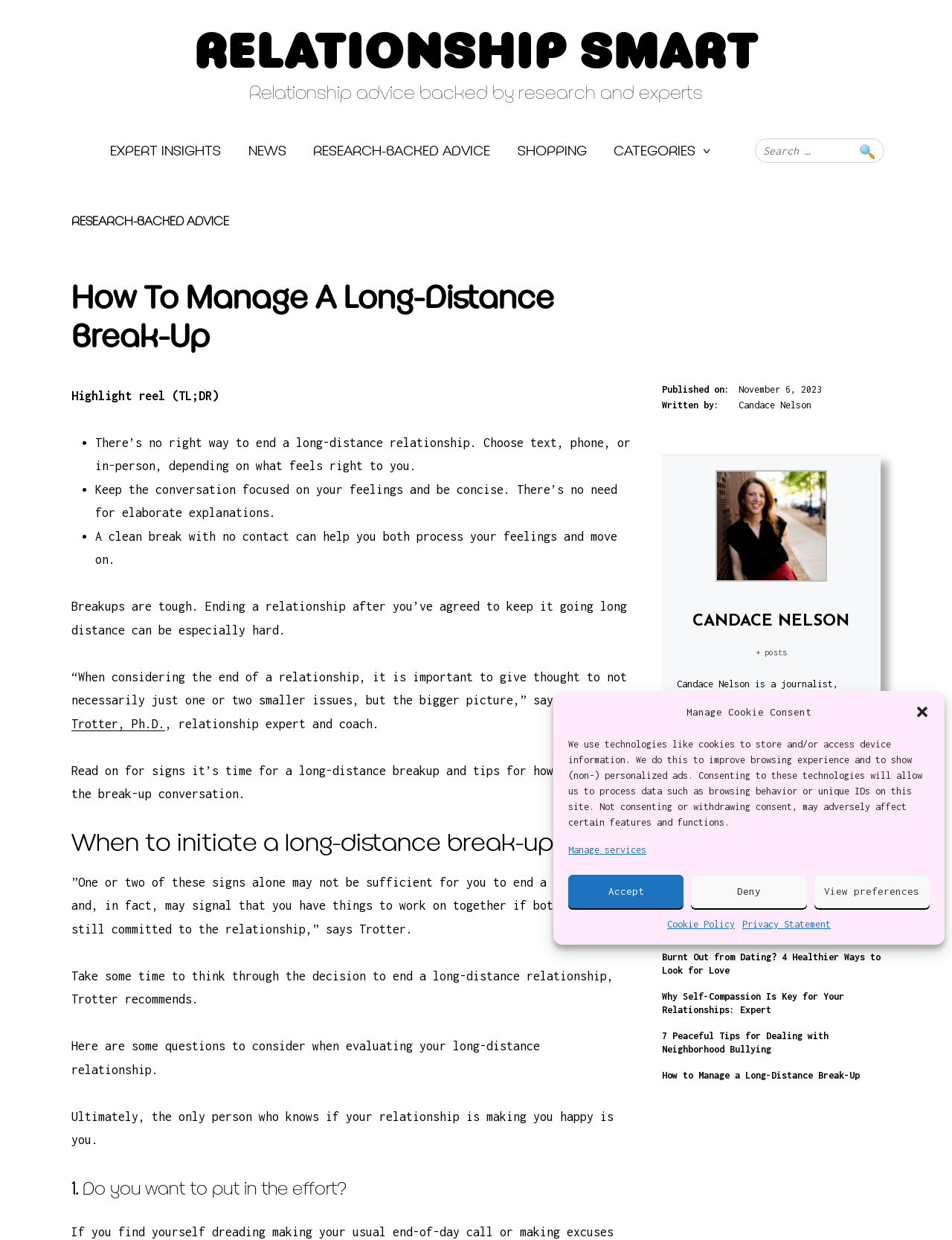Please provide a detailed answer to the question below based on the screenshot: 
What is the advice of Susan Trotter, Ph.D.?

The advice of Susan Trotter, Ph.D. can be found by reading the quote from her in the article, which says '“When considering the end of a relationship, it is important to give thought to not necessarily just one or two smaller issues, but the bigger picture,”'.